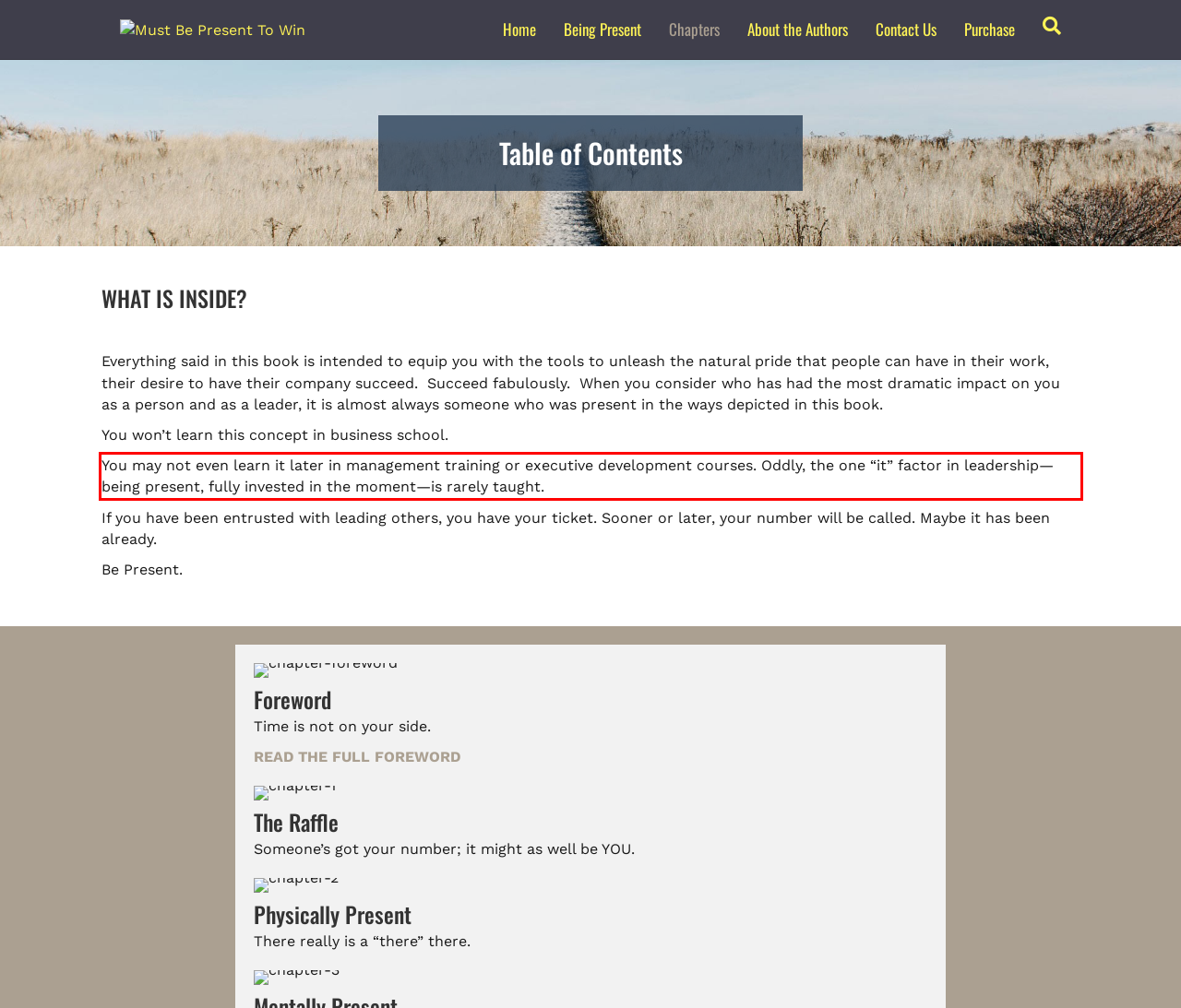Within the screenshot of the webpage, there is a red rectangle. Please recognize and generate the text content inside this red bounding box.

You may not even learn it later in management training or executive development courses. Oddly, the one “it” factor in leadership—being present, fully invested in the moment—is rarely taught.